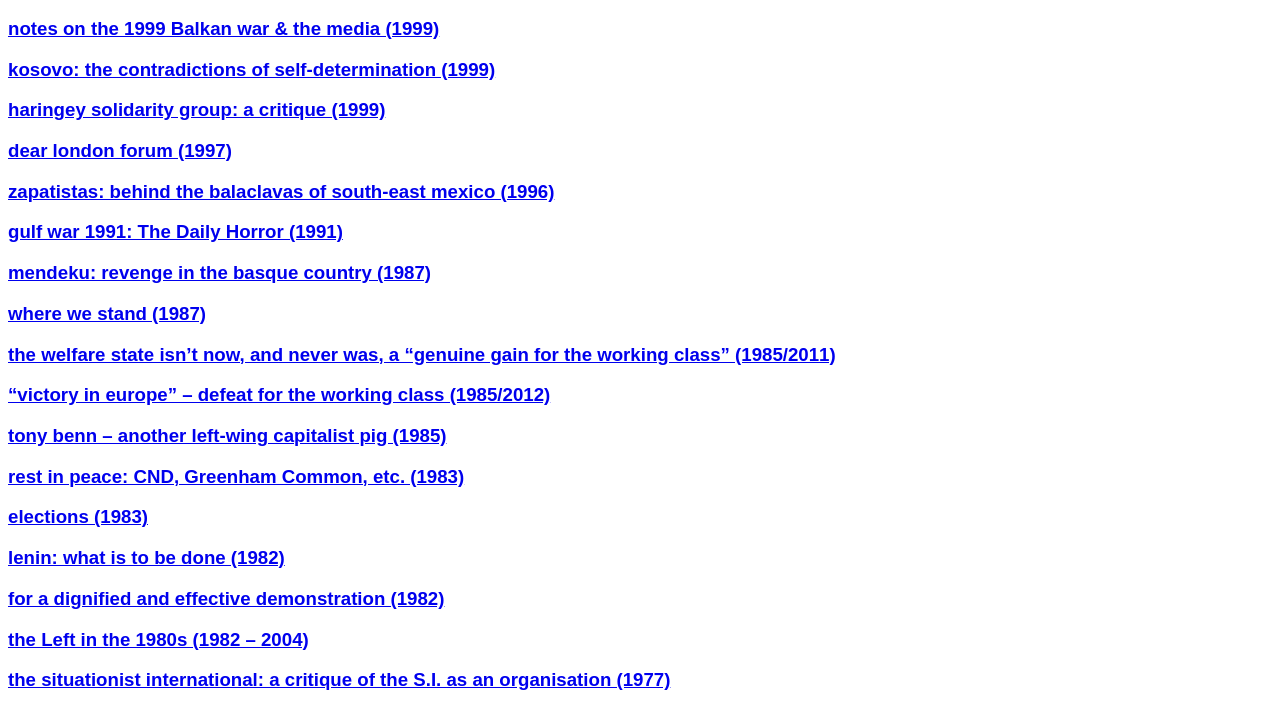Using the webpage screenshot, find the UI element described by admin. Provide the bounding box coordinates in the format (top-left x, top-left y, bottom-right x, bottom-right y), ensuring all values are floating point numbers between 0 and 1.

None